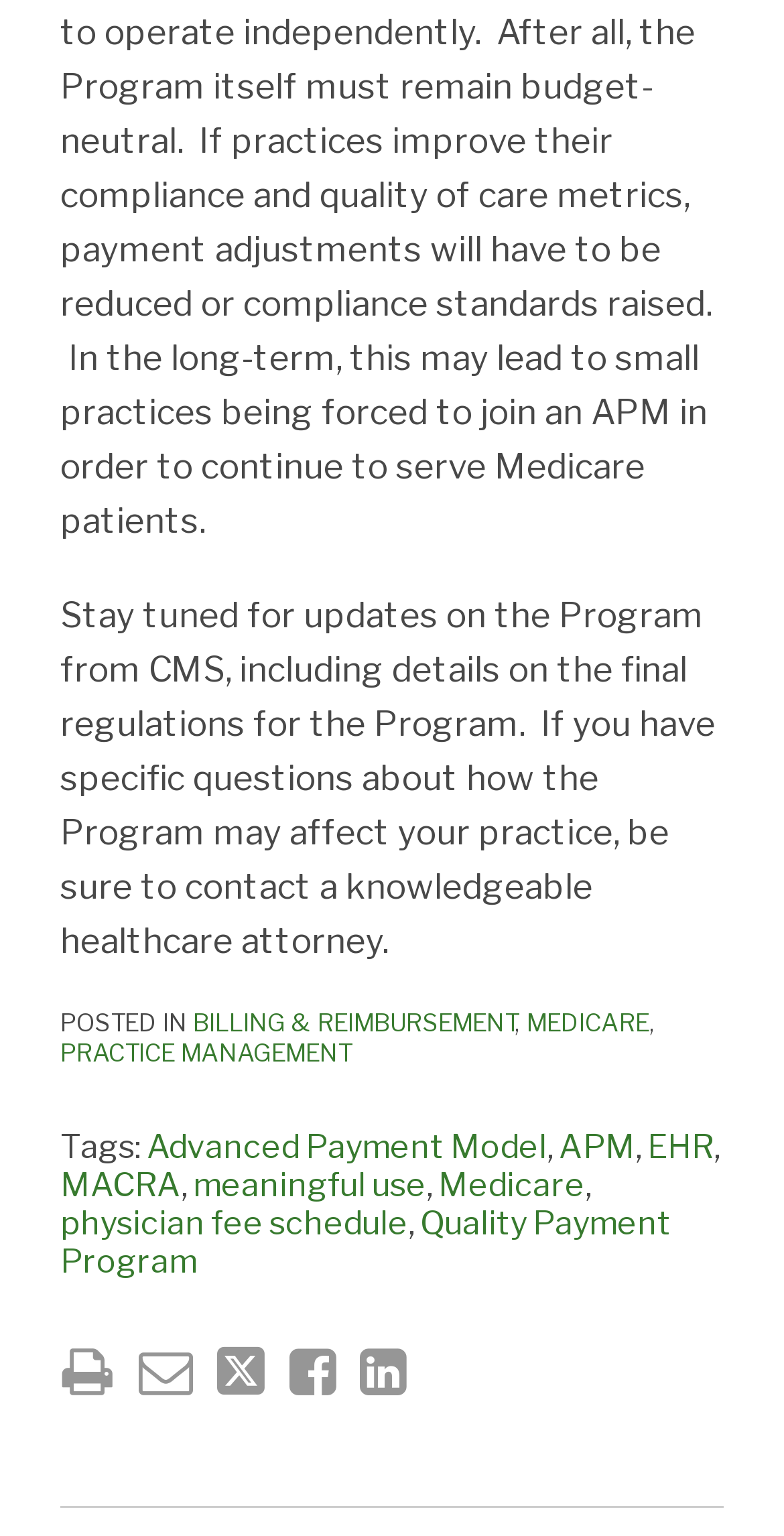Find the bounding box coordinates for the area that must be clicked to perform this action: "Click on the 'PRACTICE MANAGEMENT' link".

[0.077, 0.675, 0.449, 0.694]